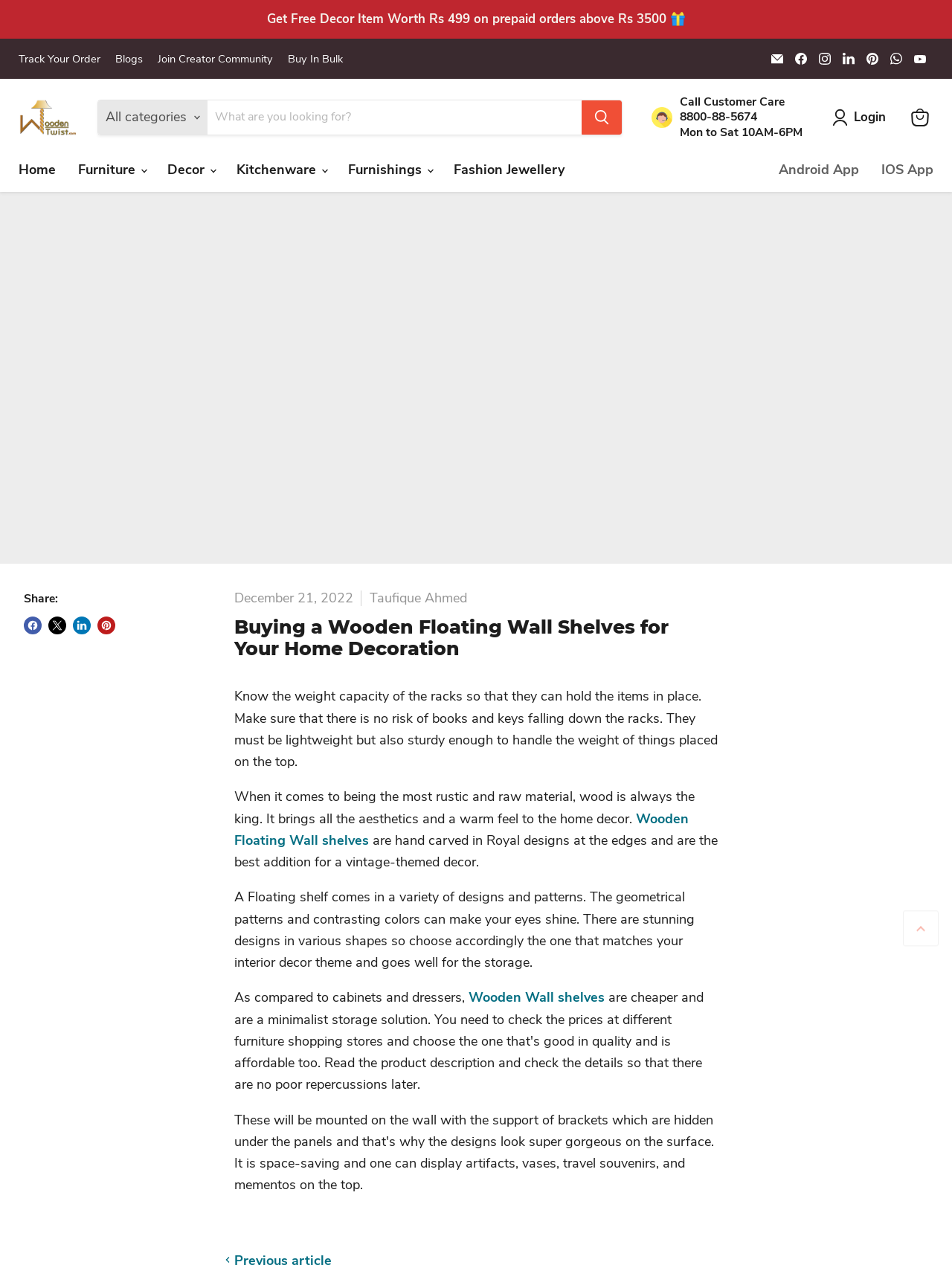Identify the bounding box coordinates for the element that needs to be clicked to fulfill this instruction: "Login". Provide the coordinates in the format of four float numbers between 0 and 1: [left, top, right, bottom].

[0.874, 0.086, 0.938, 0.1]